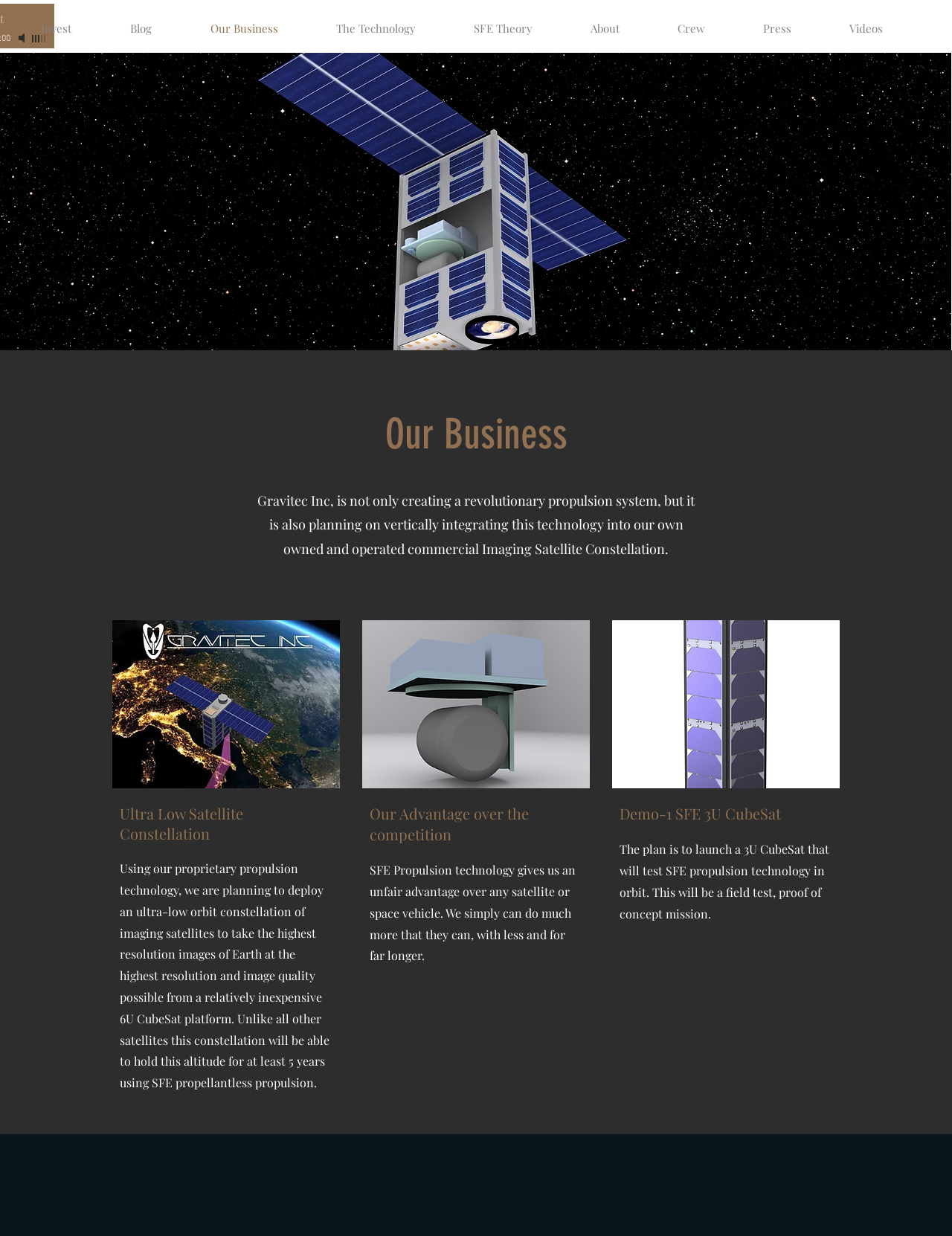What is the advantage of SFE Propulsion technology?
Based on the visual content, answer with a single word or a brief phrase.

Unfair advantage over competition